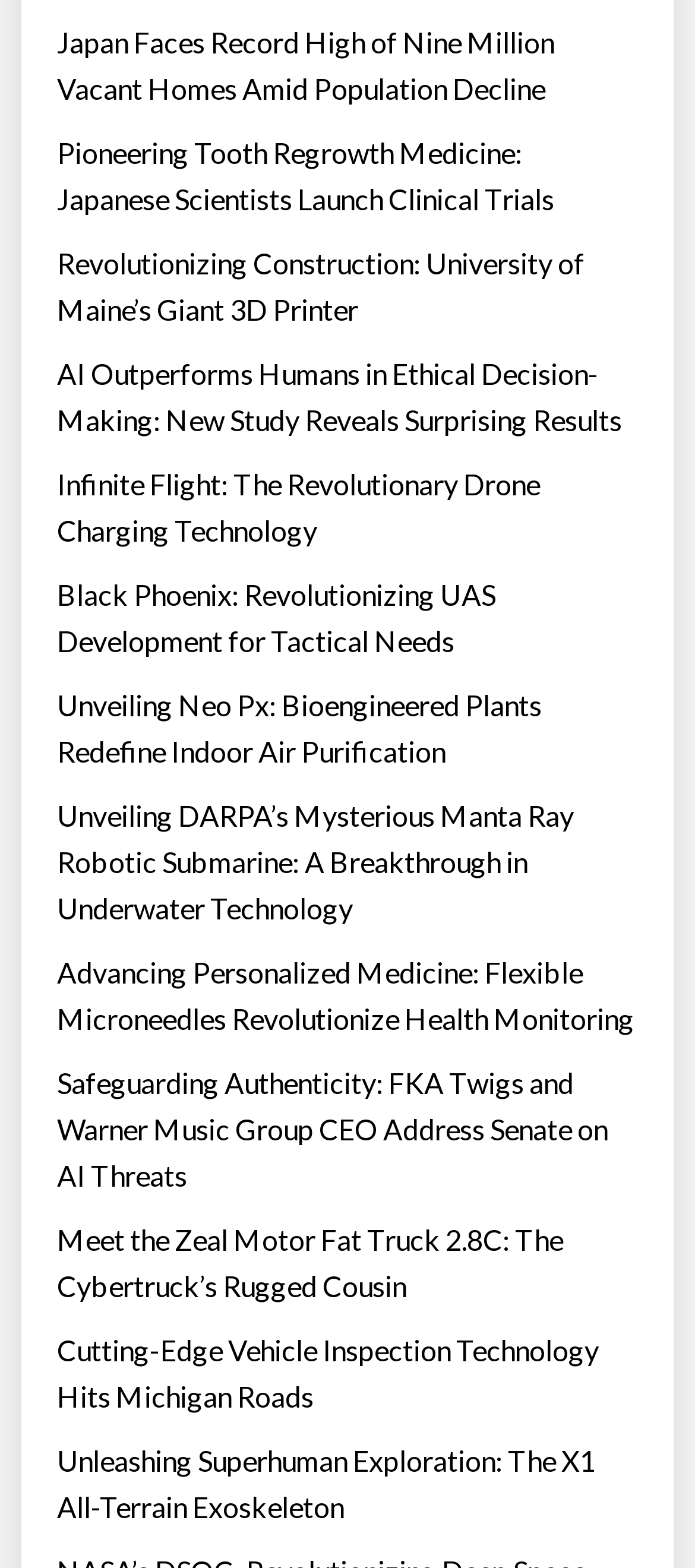Are all article titles related to technology?
Provide a detailed answer to the question, using the image to inform your response.

While many article titles seem to be related to technology, such as 'Pioneering Tooth Regrowth Medicine' and 'Revolutionizing Construction: University of Maine’s Giant 3D Printer', some titles like 'Japan Faces Record High of Nine Million Vacant Homes Amid Population Decline' and 'Safeguarding Authenticity: FKA Twigs and Warner Music Group CEO Address Senate on AI Threats' do not appear to be directly related to technology.